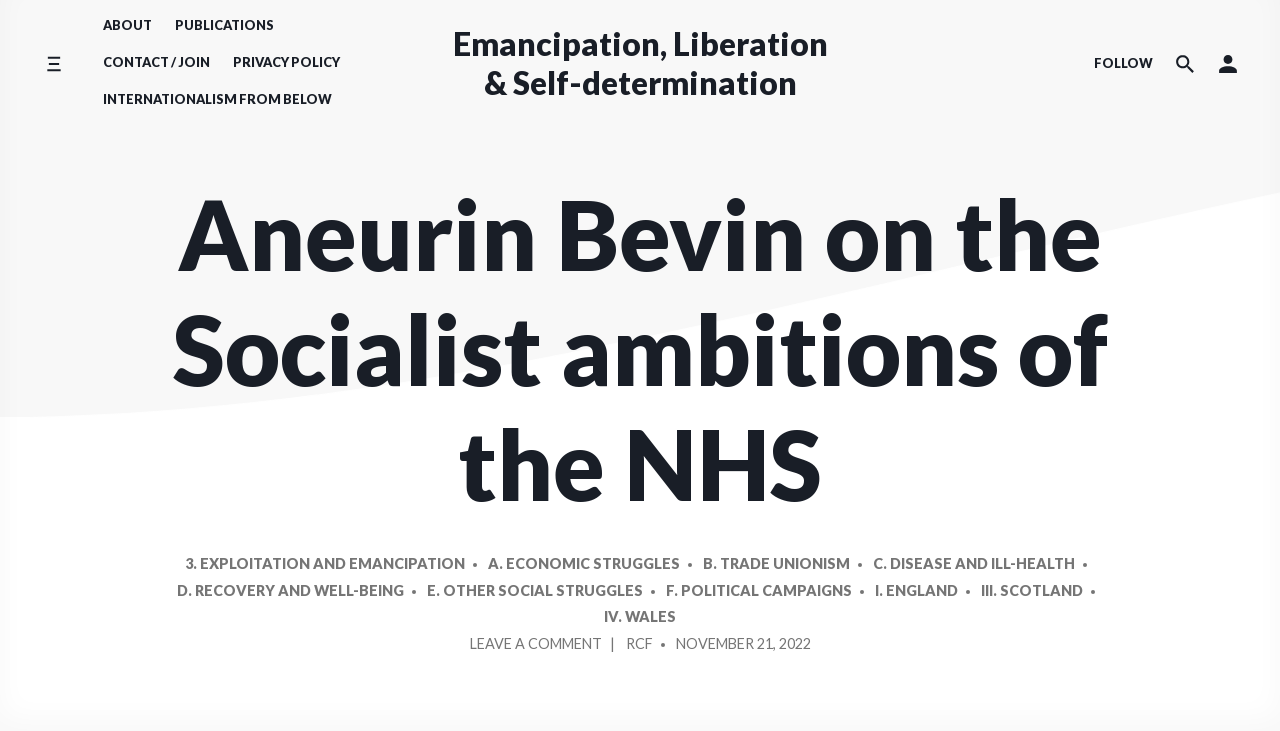Use a single word or phrase to answer the question: 
What is the function of the 'Search the website' link?

To search the website